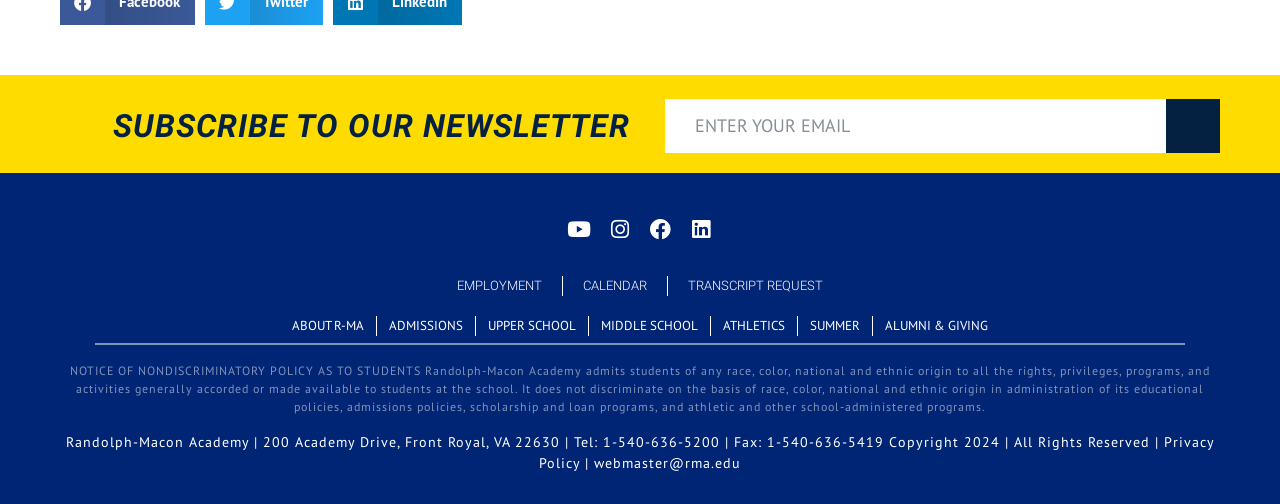Please find the bounding box coordinates of the clickable region needed to complete the following instruction: "Read about admissions". The bounding box coordinates must consist of four float numbers between 0 and 1, i.e., [left, top, right, bottom].

[0.295, 0.627, 0.372, 0.667]